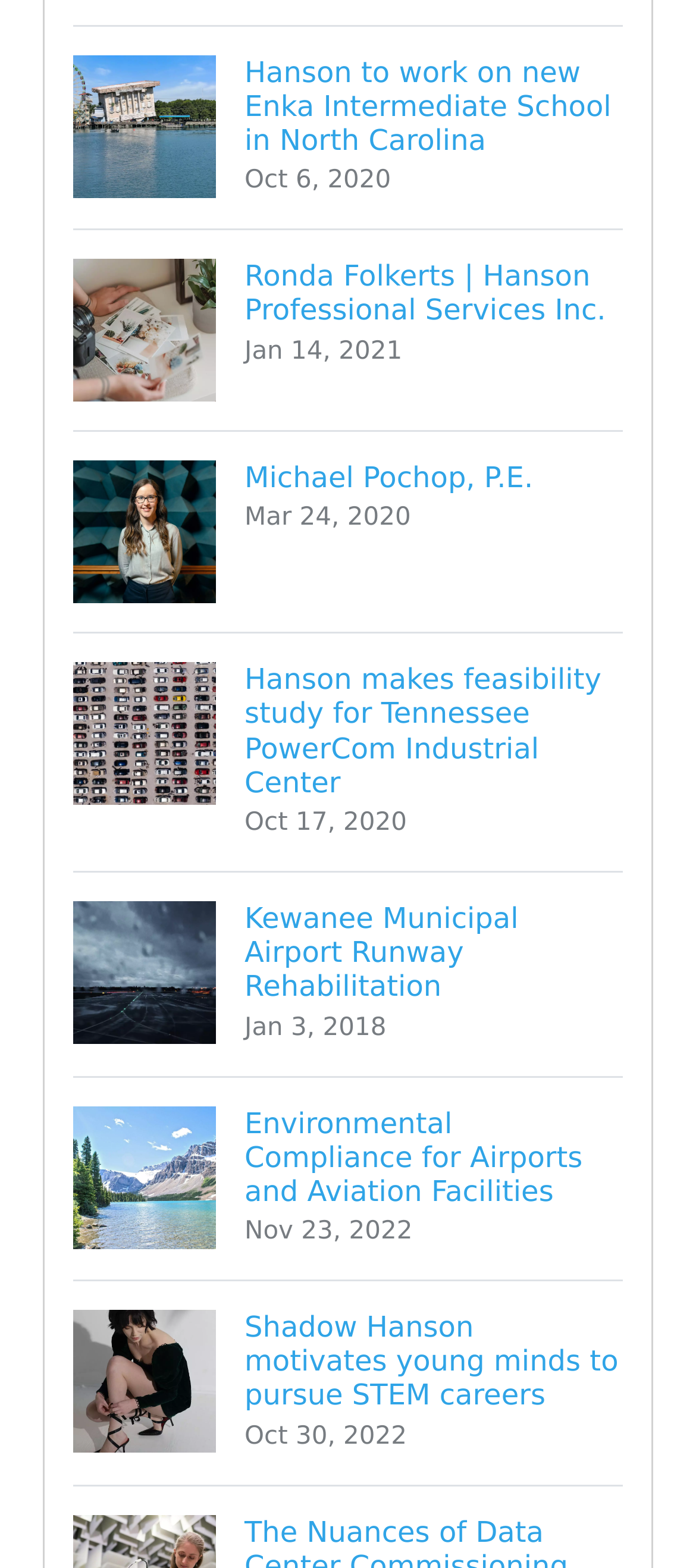What is the topic of the article on October 17, 2020?
Give a one-word or short-phrase answer derived from the screenshot.

Tennessee PowerCom Industrial Center